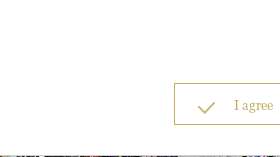Look at the image and write a detailed answer to the question: 
What is the surrounding text likely about?

The surrounding text is likely informing users about the site's cookie usage, revised privacy policy, and terms of use, creating a straightforward interface for users to acknowledge their acceptance, as it is a common practice for websites to provide such information to users.